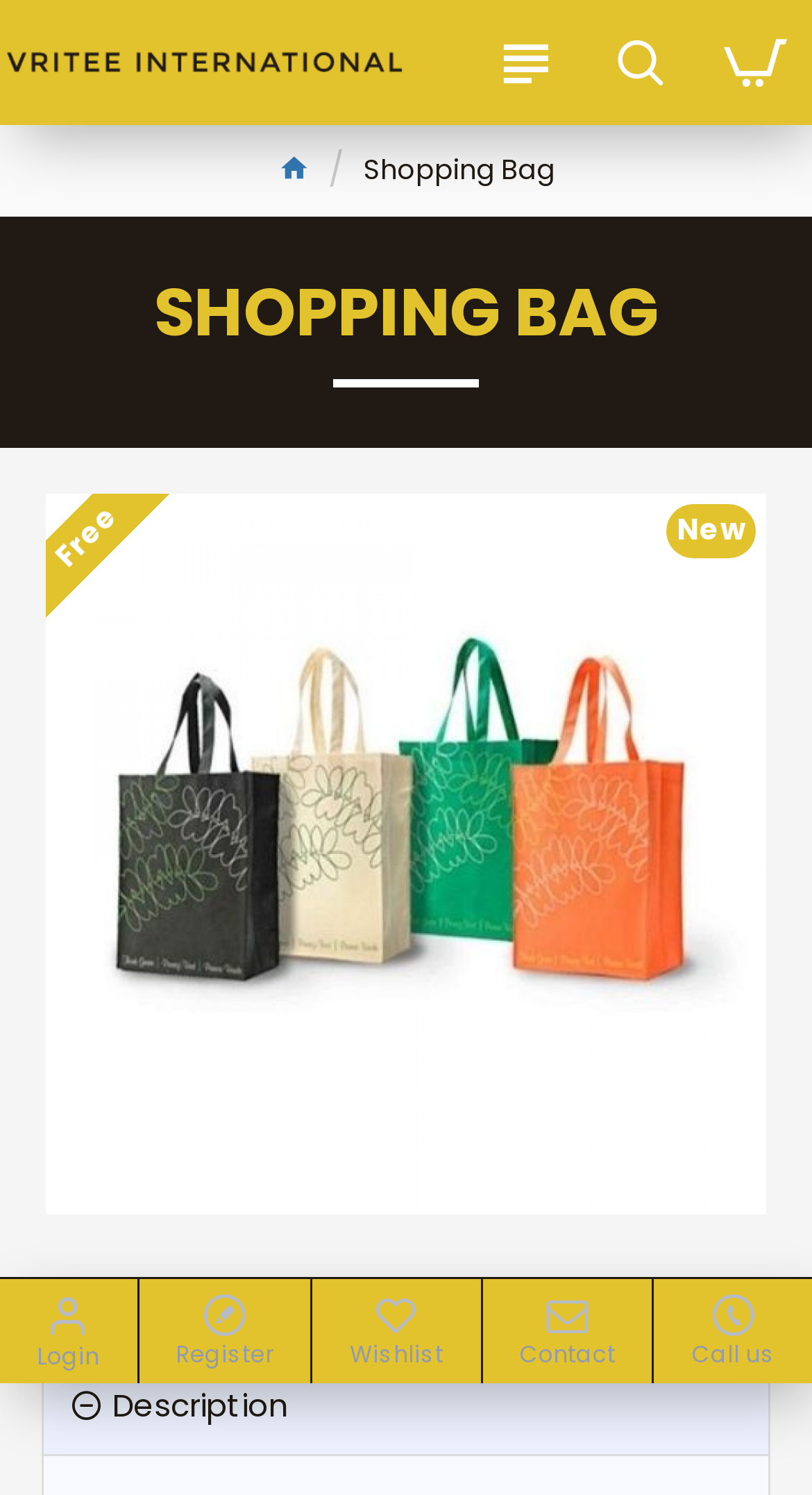Respond with a single word or phrase to the following question: What is the text above the image?

New